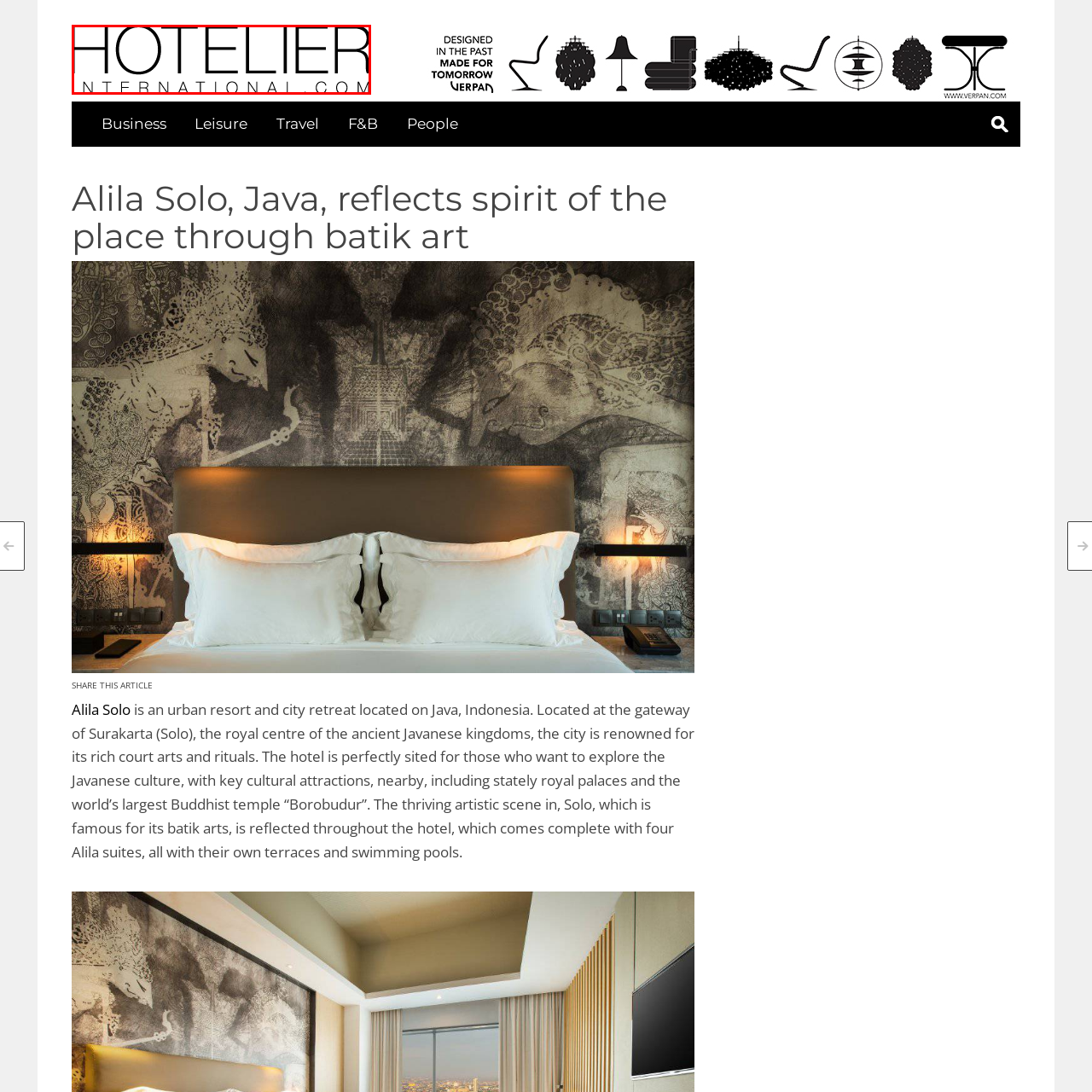Provide an in-depth caption for the image inside the red boundary.

The image displays the logo of "Hotelier International," a publication dedicated to the hospitality industry. The logo features the name in a sleek, modern font, emphasizing professionalism and elegance. This branding represents the magazine's focus on providing insights, trends, and news relevant to hotels and resorts worldwide. The logo's design conveys a sense of sophistication, aligning with the editorial content that caters to hotel industry professionals and enthusiasts.